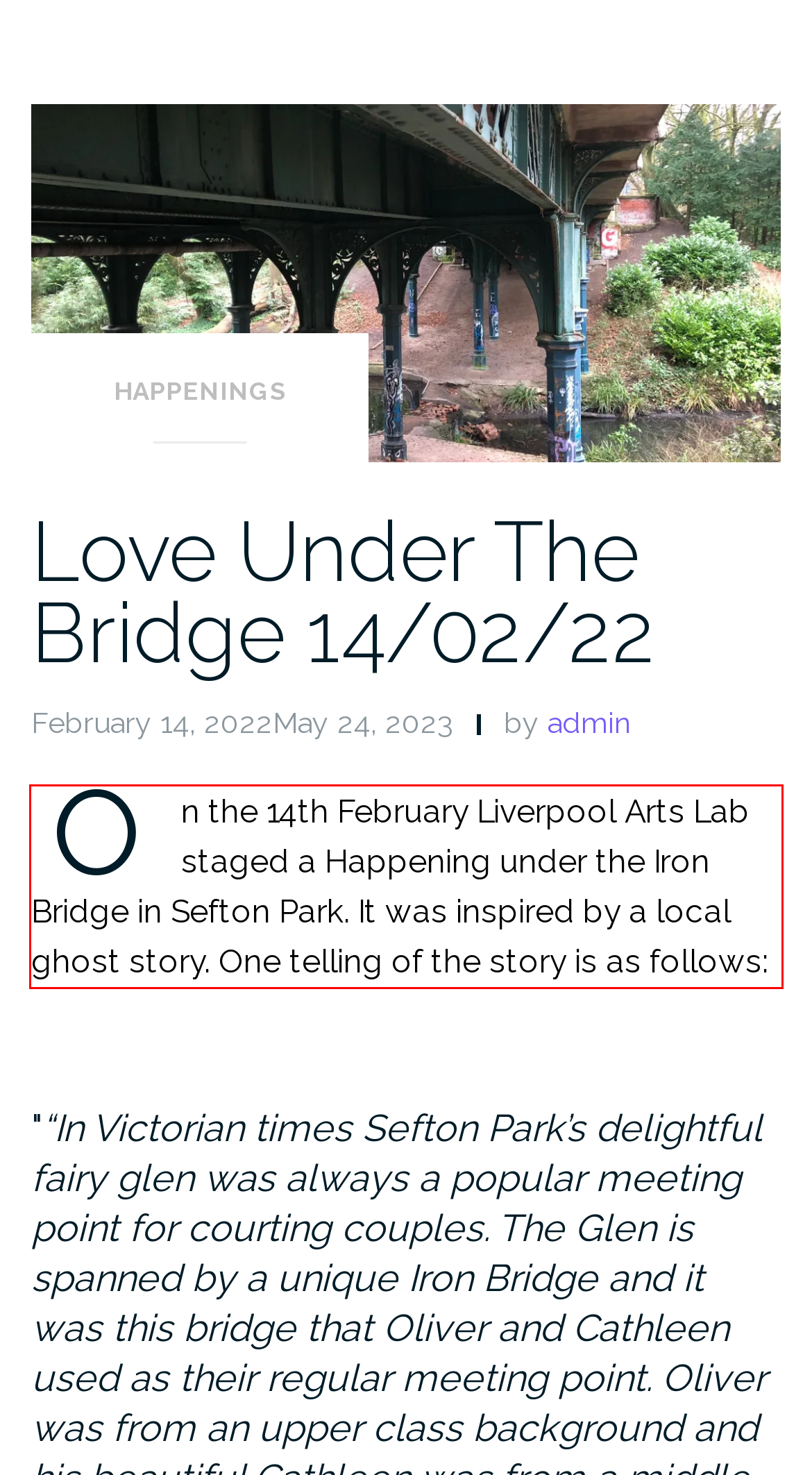Please examine the webpage screenshot and extract the text within the red bounding box using OCR.

On the 14th February Liverpool Arts Lab staged a Happening under the Iron Bridge in Sefton Park. It was inspired by a local ghost story. One telling of the story is as follows: